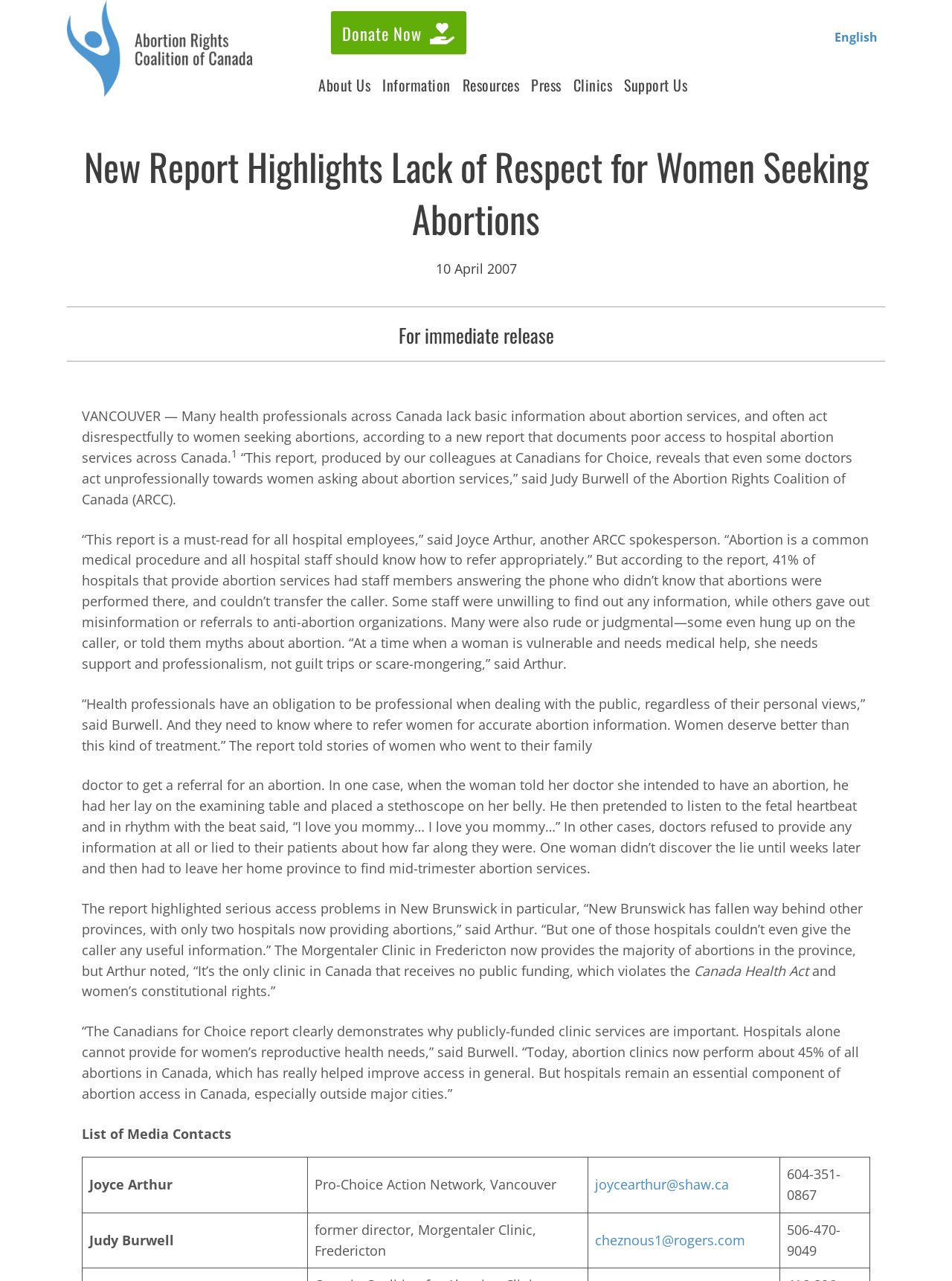Can you identify and provide the main heading of the webpage?

New Report Highlights Lack of Respect for Women Seeking Abortions